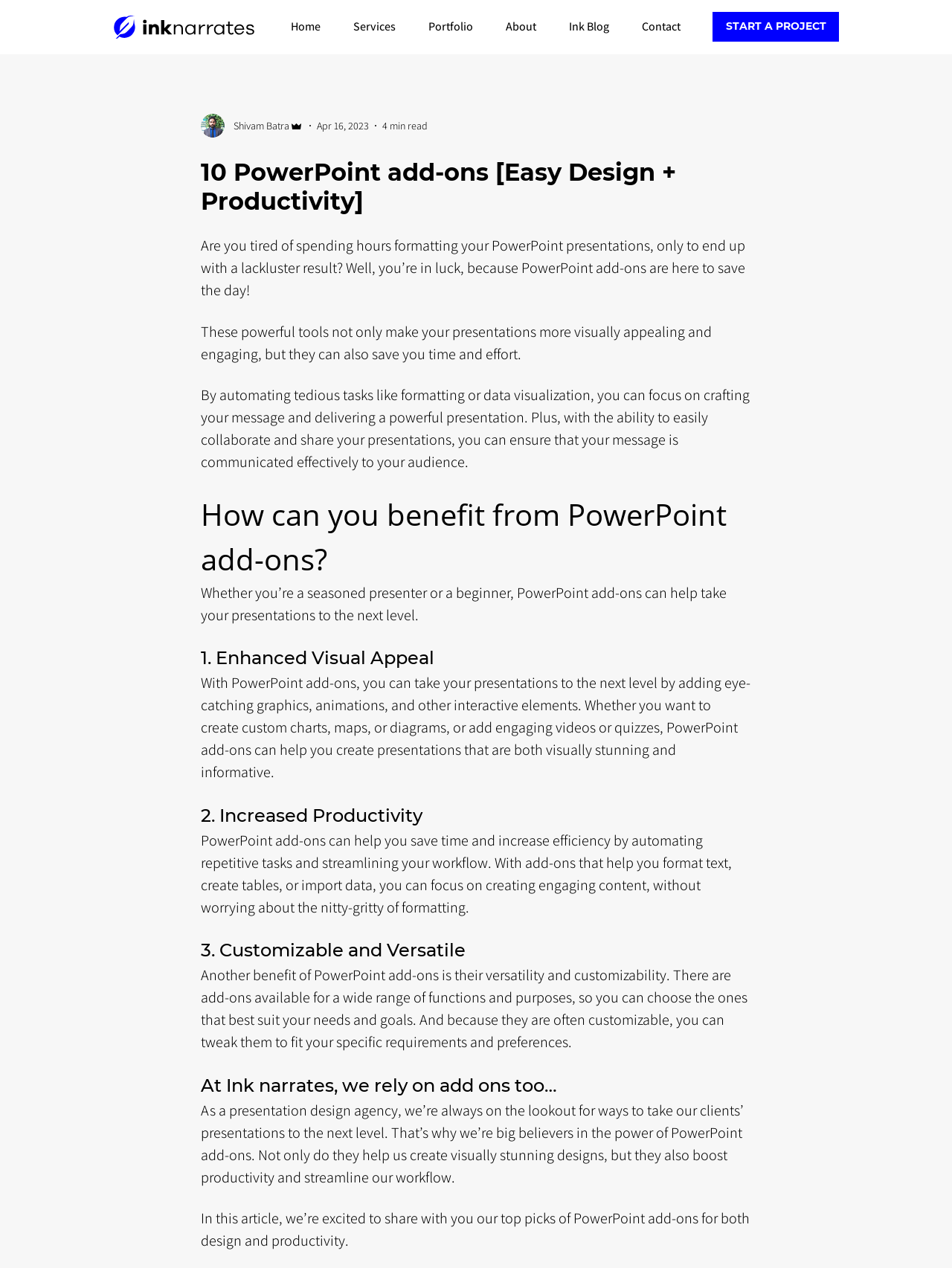Explain the webpage's design and content in an elaborate manner.

This webpage is about the top 10 PowerPoint add-ons for easy presentation design and productivity. At the top left, there is a link to a presentation design agency, accompanied by a small image. Next to it, there is a navigation menu with links to the site's home, services, portfolio, about, blog, and contact pages. 

On the right side, there is a prominent call-to-action button "START A PROJECT" with an image of a writer and some text about the author, Shivam Batra, and the date of the article, April 16, 2023. 

Below the navigation menu, there is a main heading "10 PowerPoint add-ons [Easy Design + Productivity]" followed by a brief introduction to the benefits of using PowerPoint add-ons. The introduction is divided into three paragraphs, explaining how add-ons can save time, make presentations more visually appealing, and enable easy collaboration.

The main content of the webpage is divided into four sections, each with a heading and a descriptive paragraph. The sections are "How can you benefit from PowerPoint add-ons?", "1. Enhanced Visual Appeal", "2. Increased Productivity", and "3. Customizable and Versatile". Each section explains the benefits of using PowerPoint add-ons in detail.

Finally, there is a section "At Ink narrates, we rely on add-ons too…" where the author shares their experience as a presentation design agency and how they use PowerPoint add-ons to create stunning designs and boost productivity. The article concludes with an introduction to the top picks of PowerPoint add-ons for design and productivity.